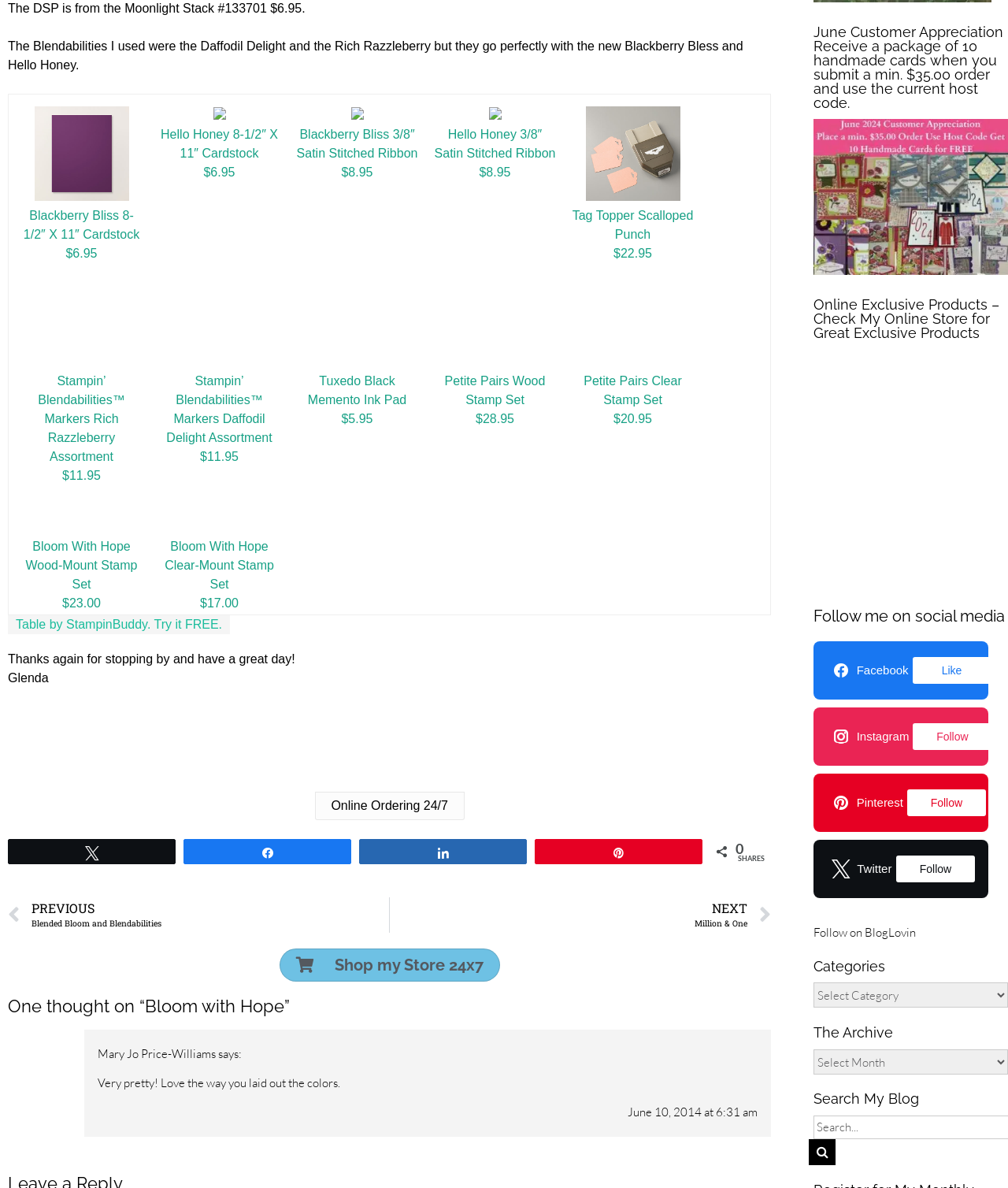Provide a short, one-word or phrase answer to the question below:
What is the name of the stamp set?

Bloom with Hope